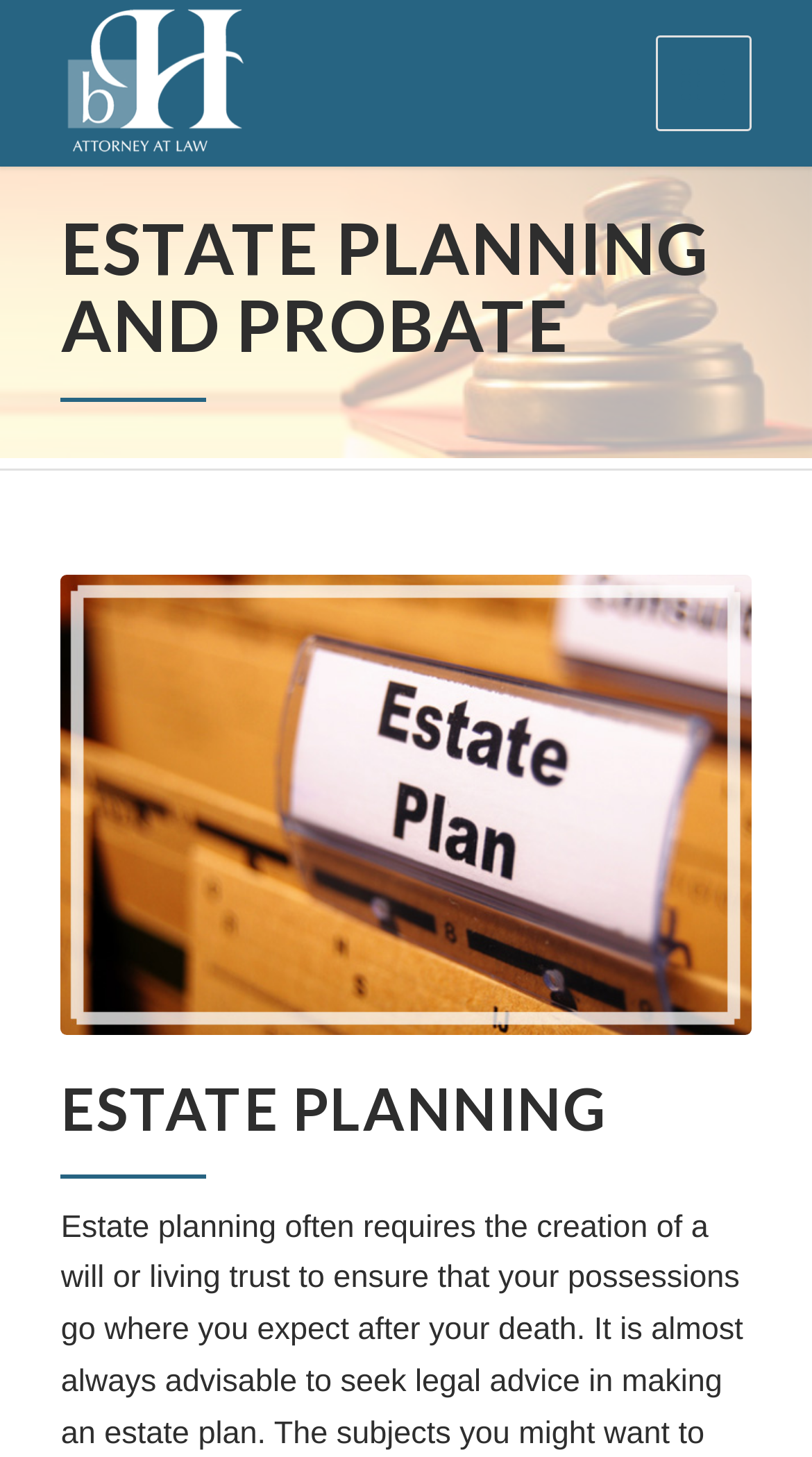Given the element description alt="Blair Henningsgaard, Attorney at Law", specify the bounding box coordinates of the corresponding UI element in the format (top-left x, top-left y, bottom-right x, bottom-right y). All values must be between 0 and 1.

[0.075, 0.0, 0.755, 0.114]